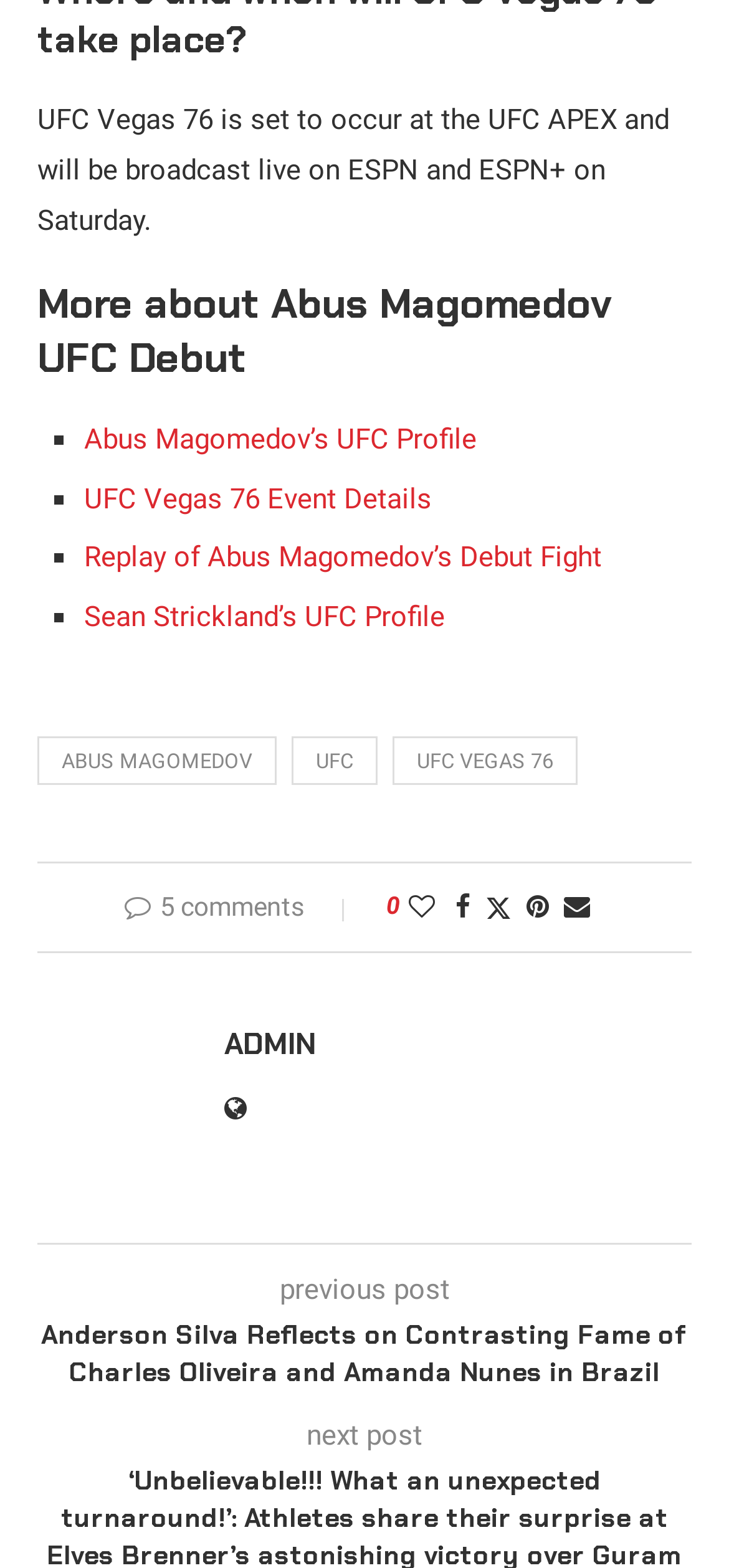What is the purpose of the links at the bottom of the webpage?
Examine the image and provide an in-depth answer to the question.

The links at the bottom of the webpage, 'previous post' and 'next post', are used to navigate to the previous or next post on the webpage. This is obtained from the StaticText elements with IDs 579 and 582, and the link element with ID 422.